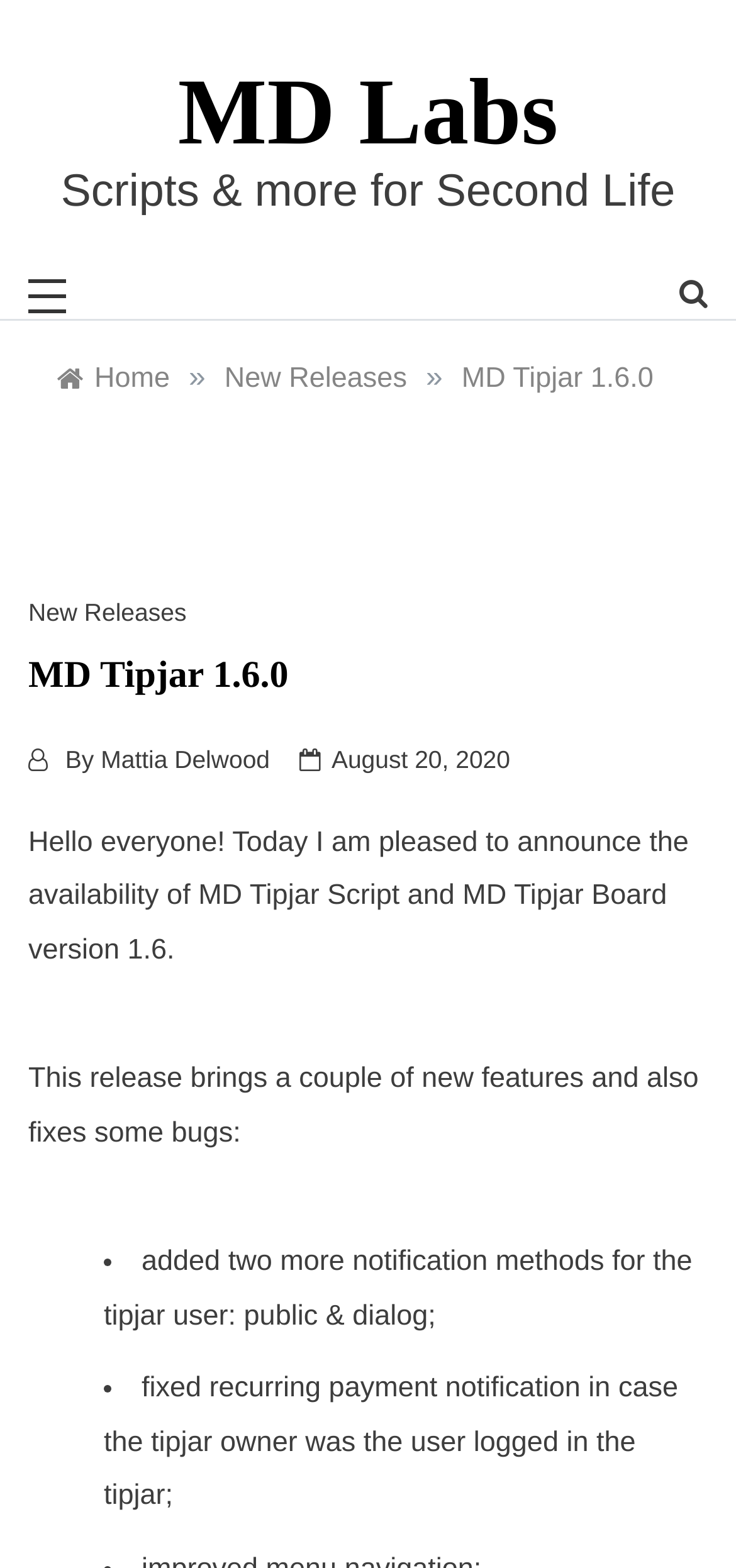Explain the webpage in detail.

The webpage is about MD Tipjar 1.6.0, a script and board version for Second Life, developed by MD Labs. At the top, there is a heading with the company name "MD Labs" and a link to the company's website. Below it, there is a brief description of the company, "Scripts & more for Second Life". 

To the right of the company description, there is a button with no text. Below the company description, there is a navigation section with breadcrumbs, consisting of links to "Home", "New Releases", and "MD Tipjar 1.6.0". The "MD Tipjar 1.6.0" link is also a sub-link under the "New Releases" link.

The main content of the webpage is about the release of MD Tipjar 1.6.0. There is a heading with the version number, followed by the author's name, "Mattia Delwood", and the release date, "August 20, 2020". Below it, there is a paragraph announcing the release and highlighting the new features and bug fixes.

The new features and bug fixes are listed in bullet points, including the addition of two new notification methods for the tipjar user and the fix of recurring payment notification in case the tipjar owner was the user logged in the tipjar.